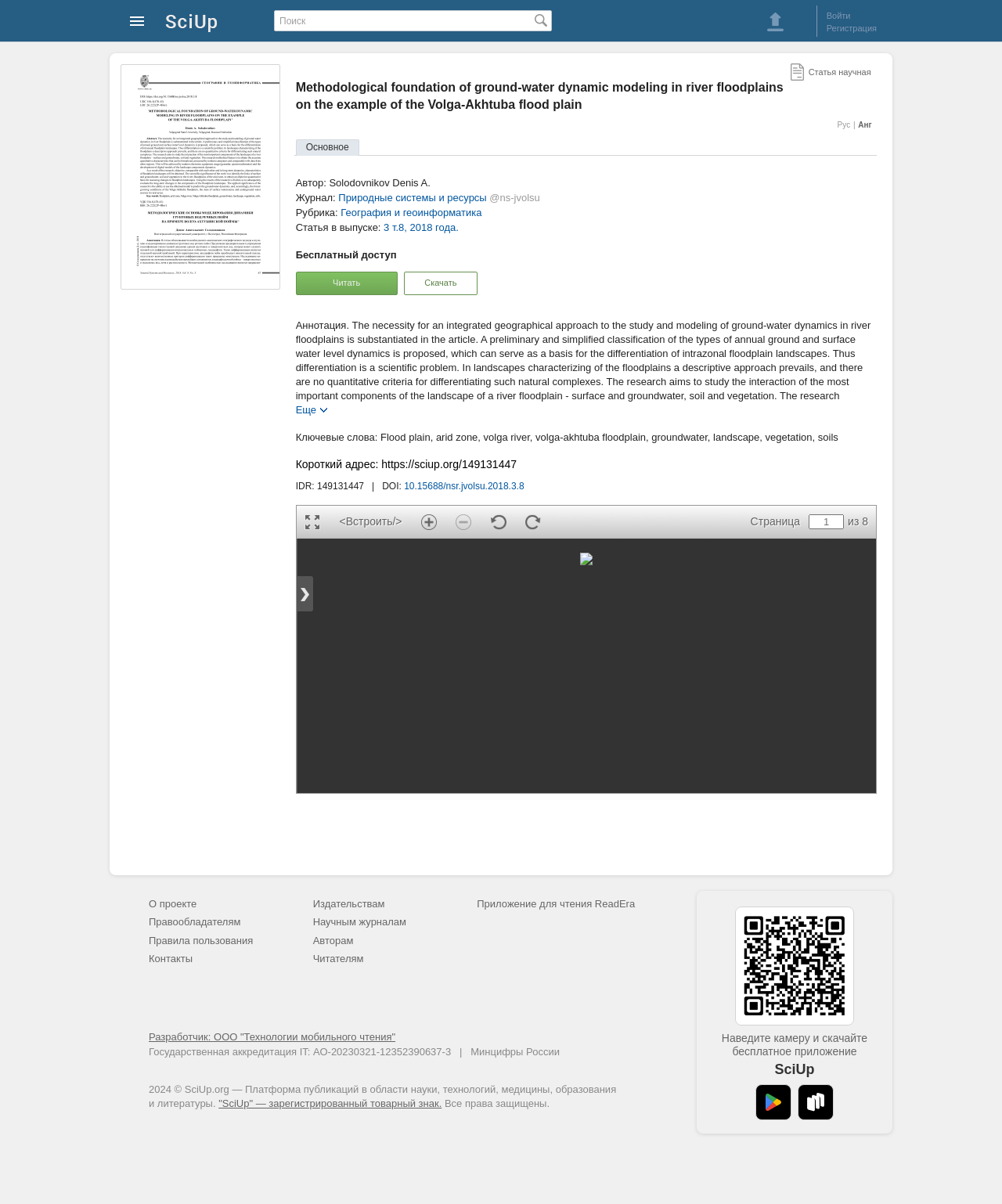What is the name of the author of the article?
Deliver a detailed and extensive answer to the question.

I found the answer by looking at the static text element that says 'Автор: Solodovnikov Denis A.' which is located at the top of the webpage, below the main heading.